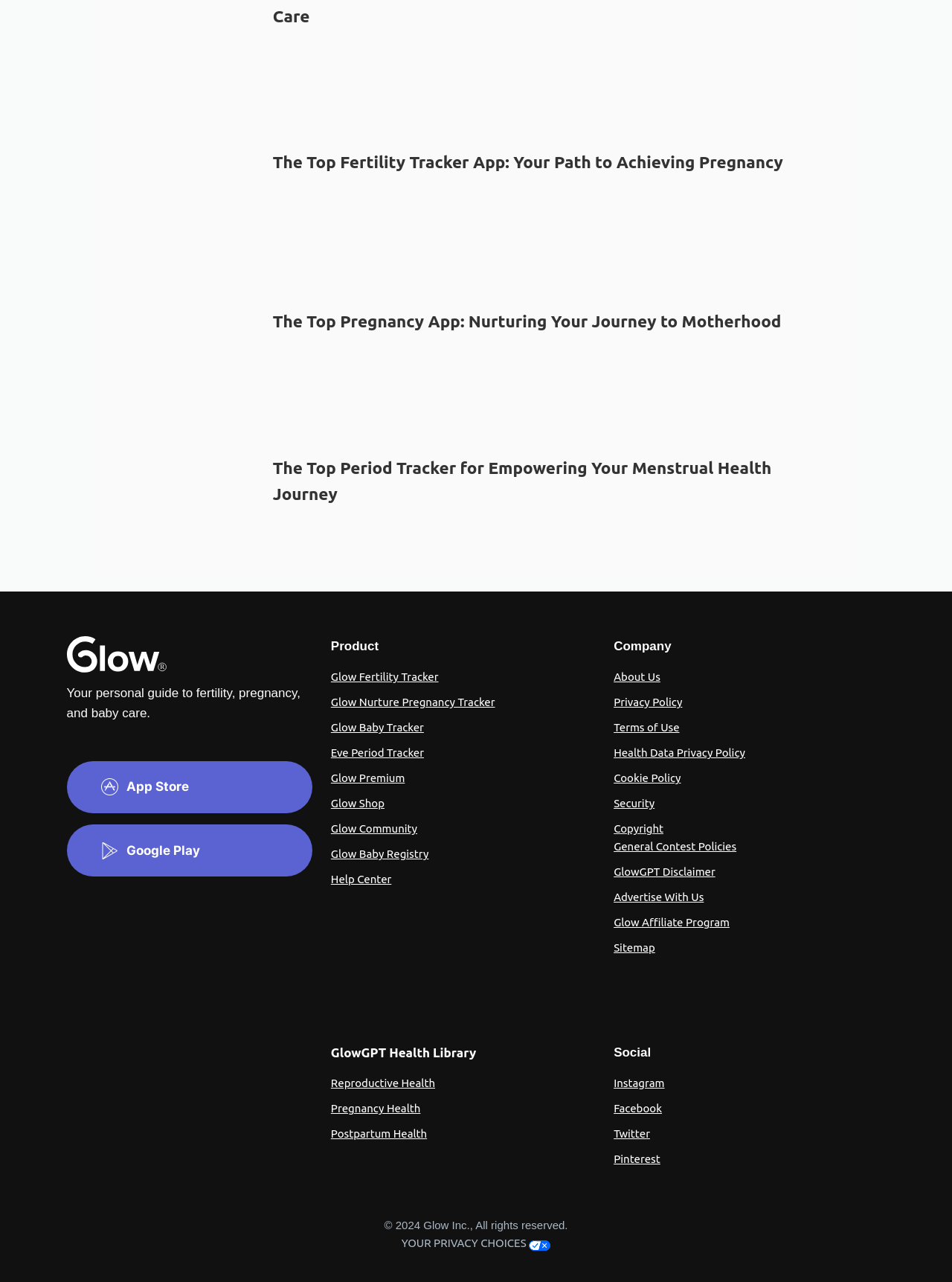Use a single word or phrase to answer the following:
What is the main purpose of this website?

Fertility and pregnancy tracking